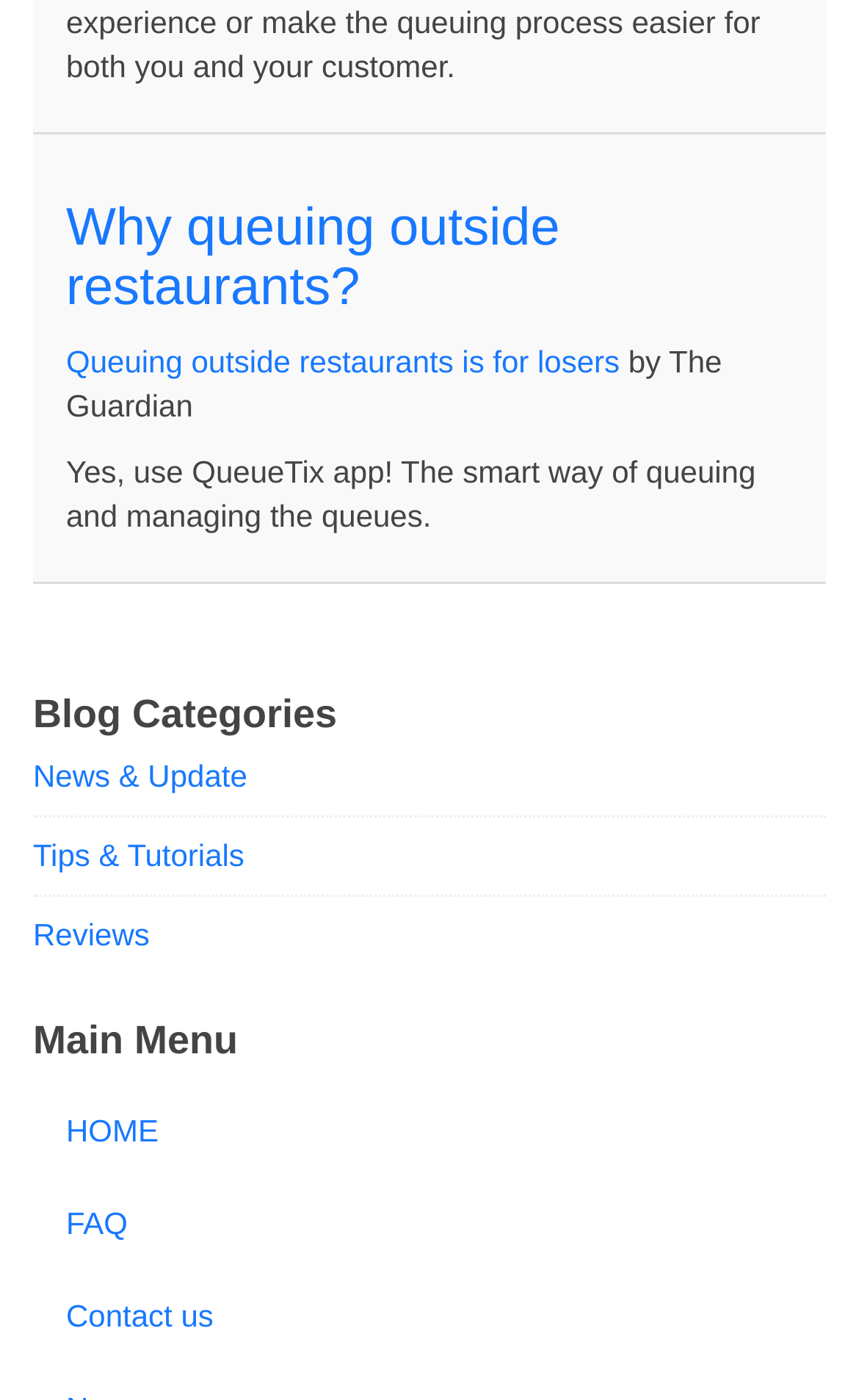Please identify the bounding box coordinates of where to click in order to follow the instruction: "View News & Update blog category".

[0.038, 0.541, 0.288, 0.566]